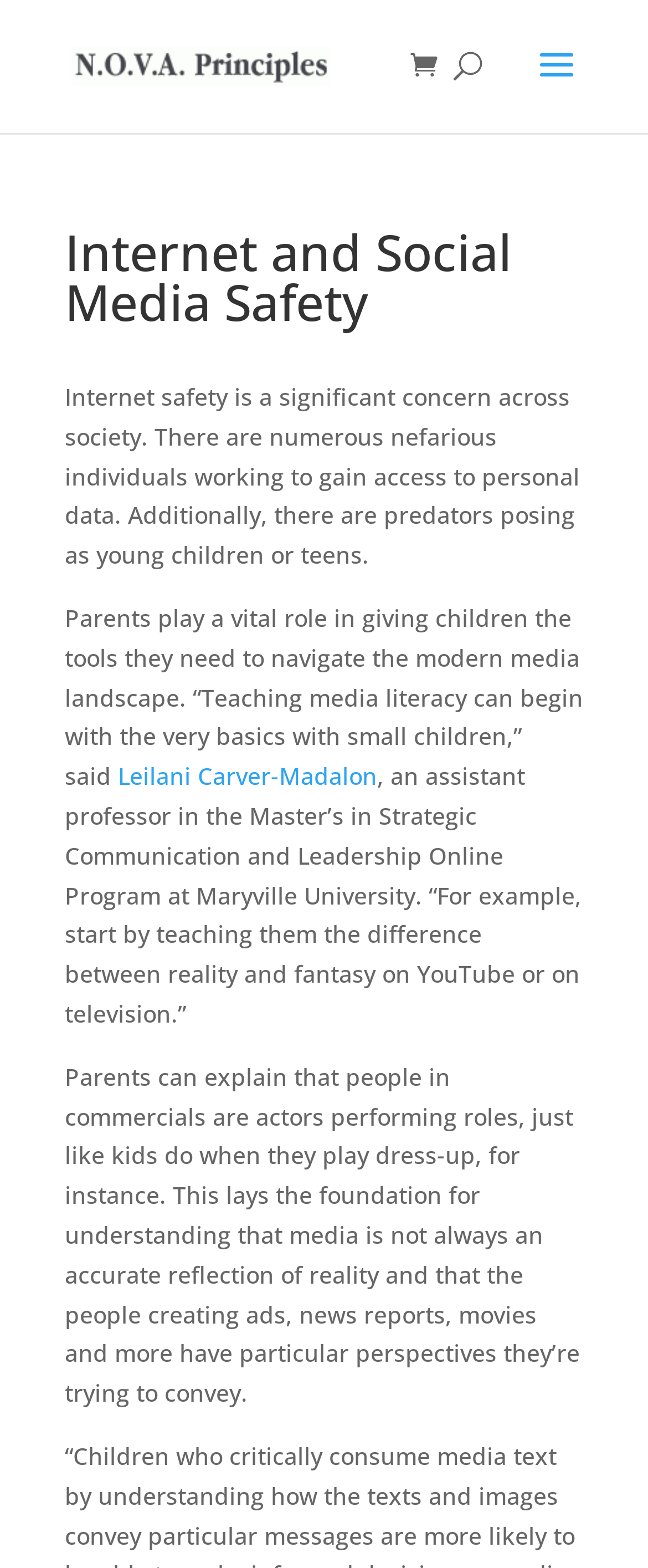Locate the primary headline on the webpage and provide its text.

Internet and Social Media Safety